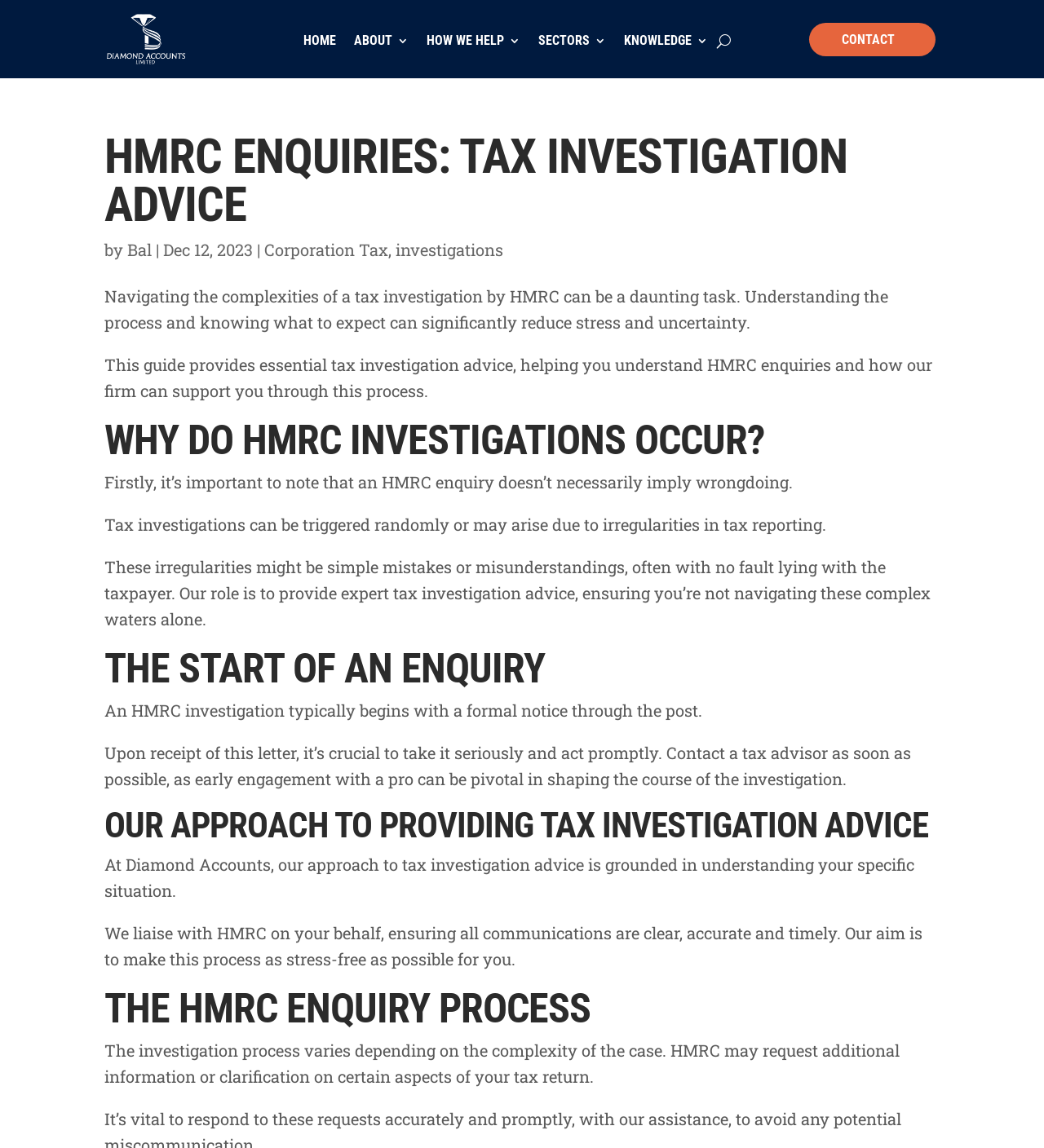Can you find the bounding box coordinates for the element that needs to be clicked to execute this instruction: "Click ABOUT"? The coordinates should be given as four float numbers between 0 and 1, i.e., [left, top, right, bottom].

[0.339, 0.031, 0.392, 0.046]